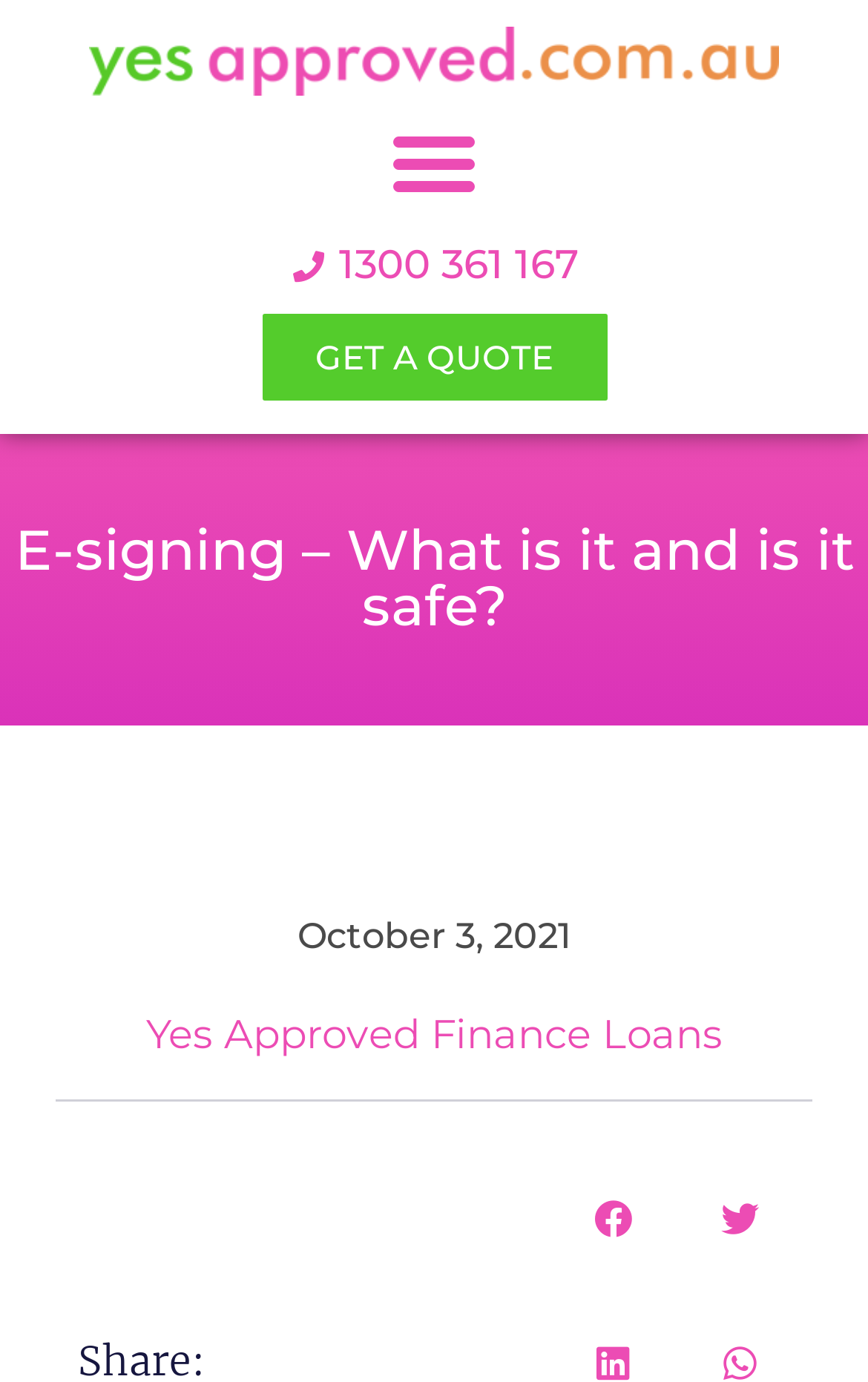Use a single word or phrase to answer the question: 
What is the phone number to contact?

1300 361 167